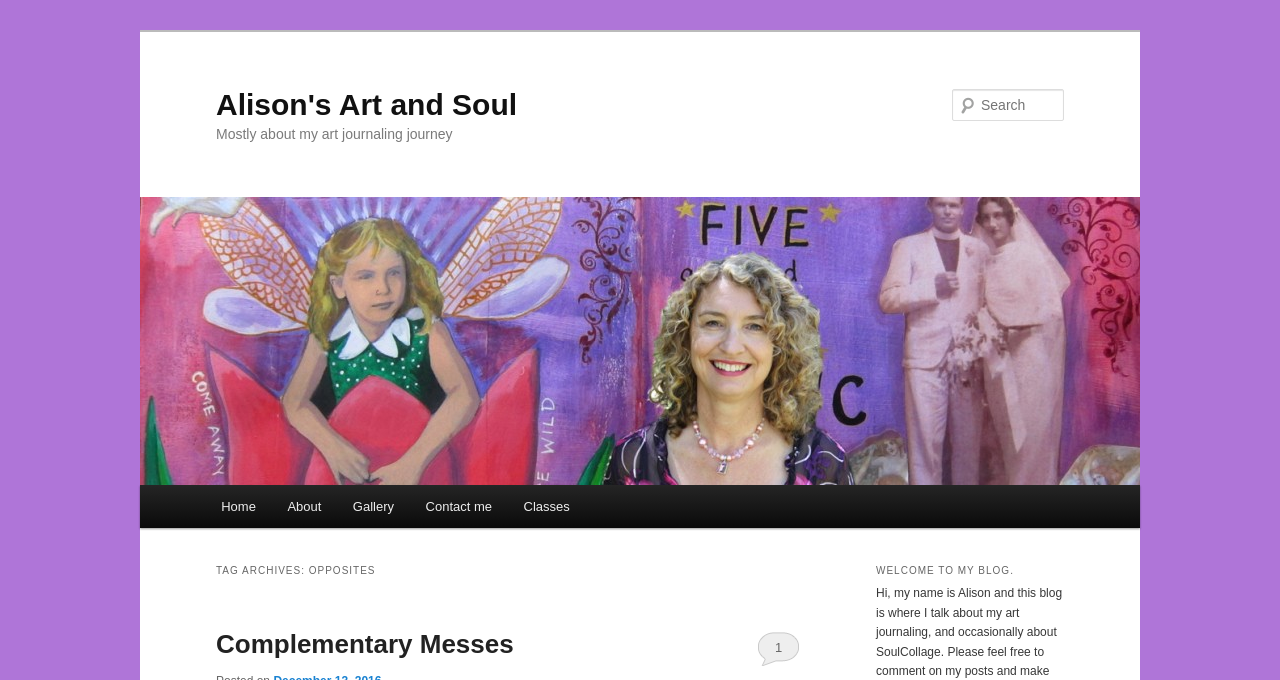Bounding box coordinates are given in the format (top-left x, top-left y, bottom-right x, bottom-right y). All values should be floating point numbers between 0 and 1. Provide the bounding box coordinate for the UI element described as: Contact me

[0.32, 0.713, 0.397, 0.777]